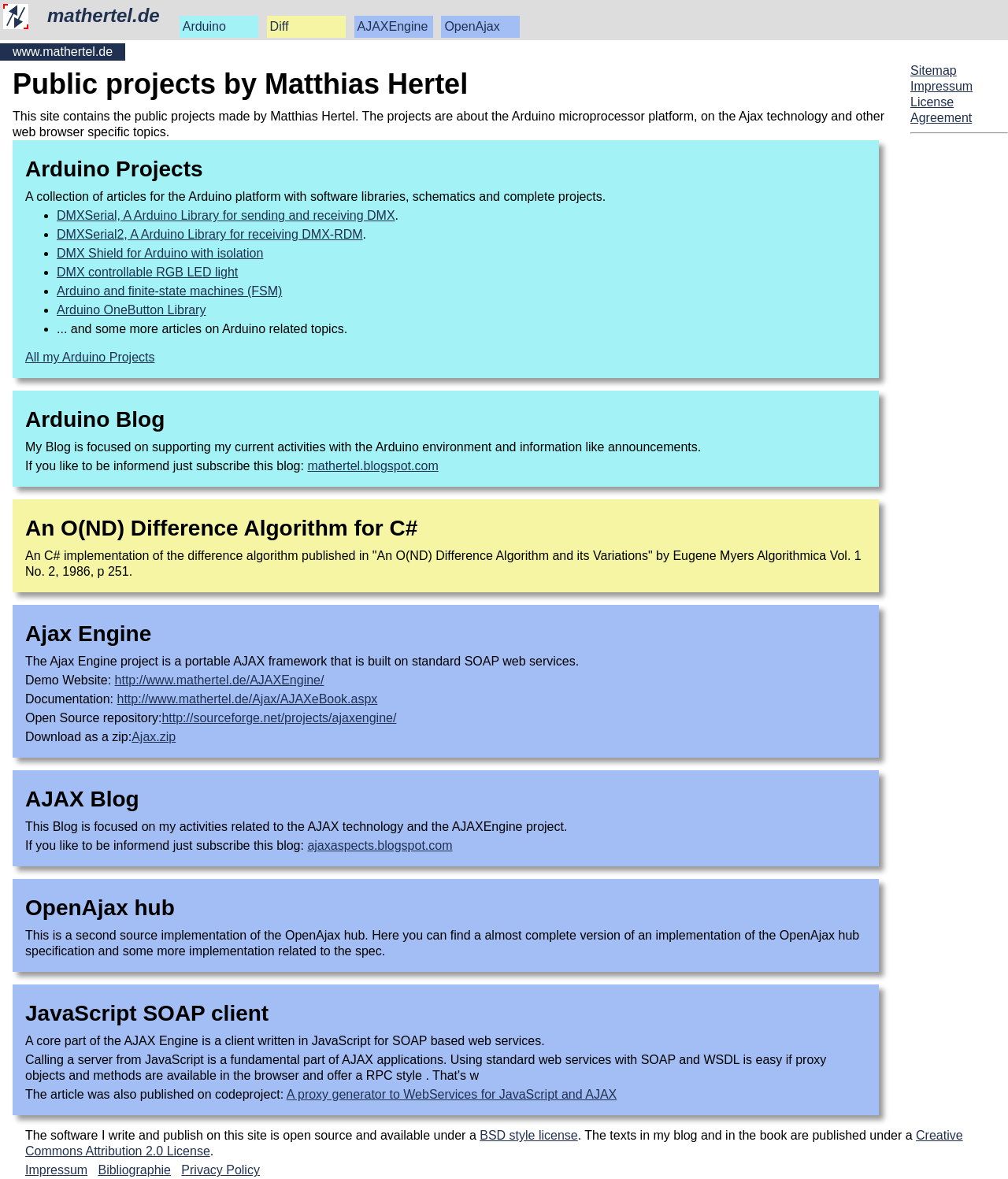For the element described, predict the bounding box coordinates as (top-left x, top-left y, bottom-right x, bottom-right y). All values should be between 0 and 1. Element description: JavaScript SOAP client

[0.025, 0.849, 0.267, 0.87]